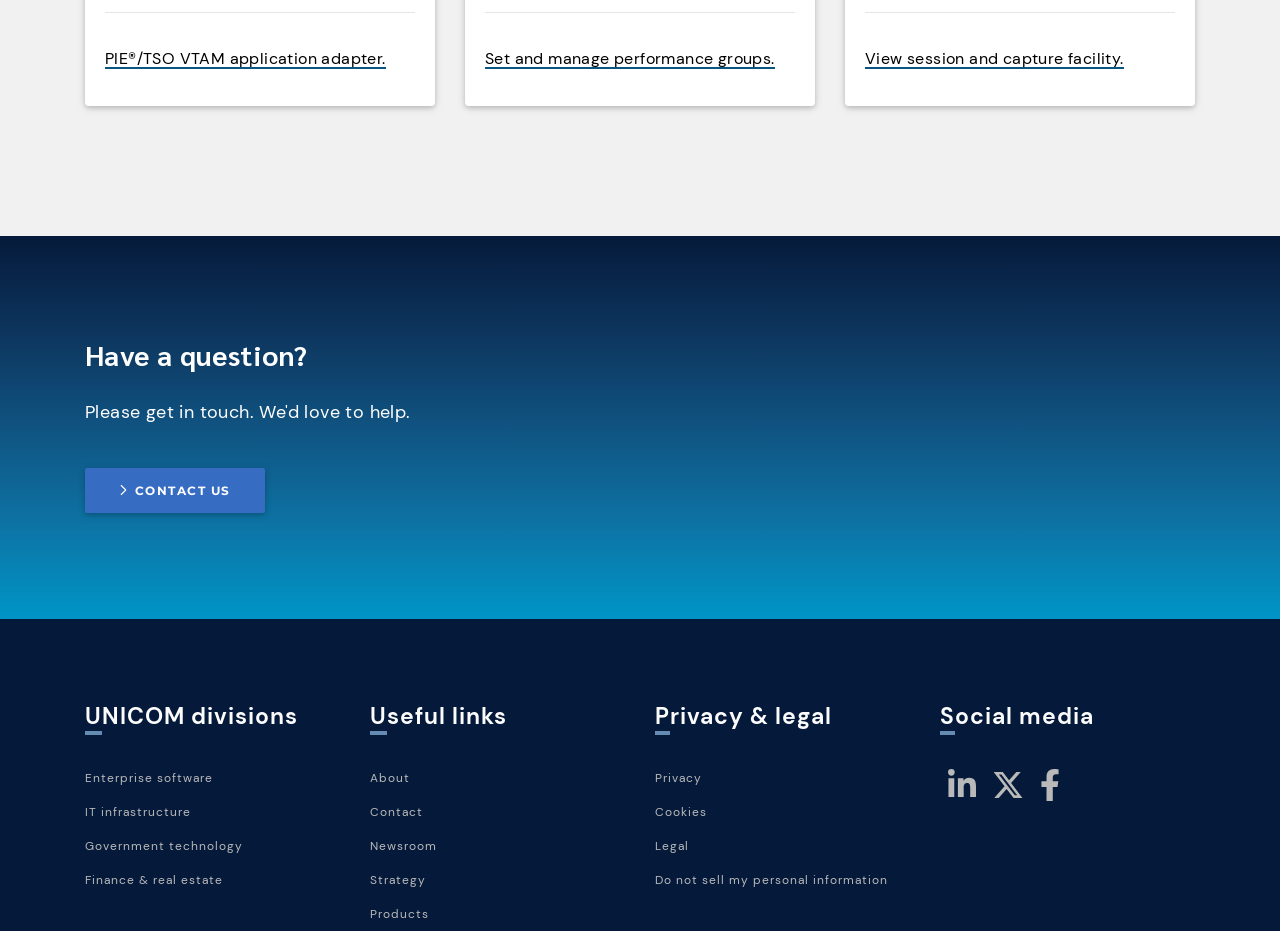Respond with a single word or phrase for the following question: 
What is the text of the heading element?

Have a question?